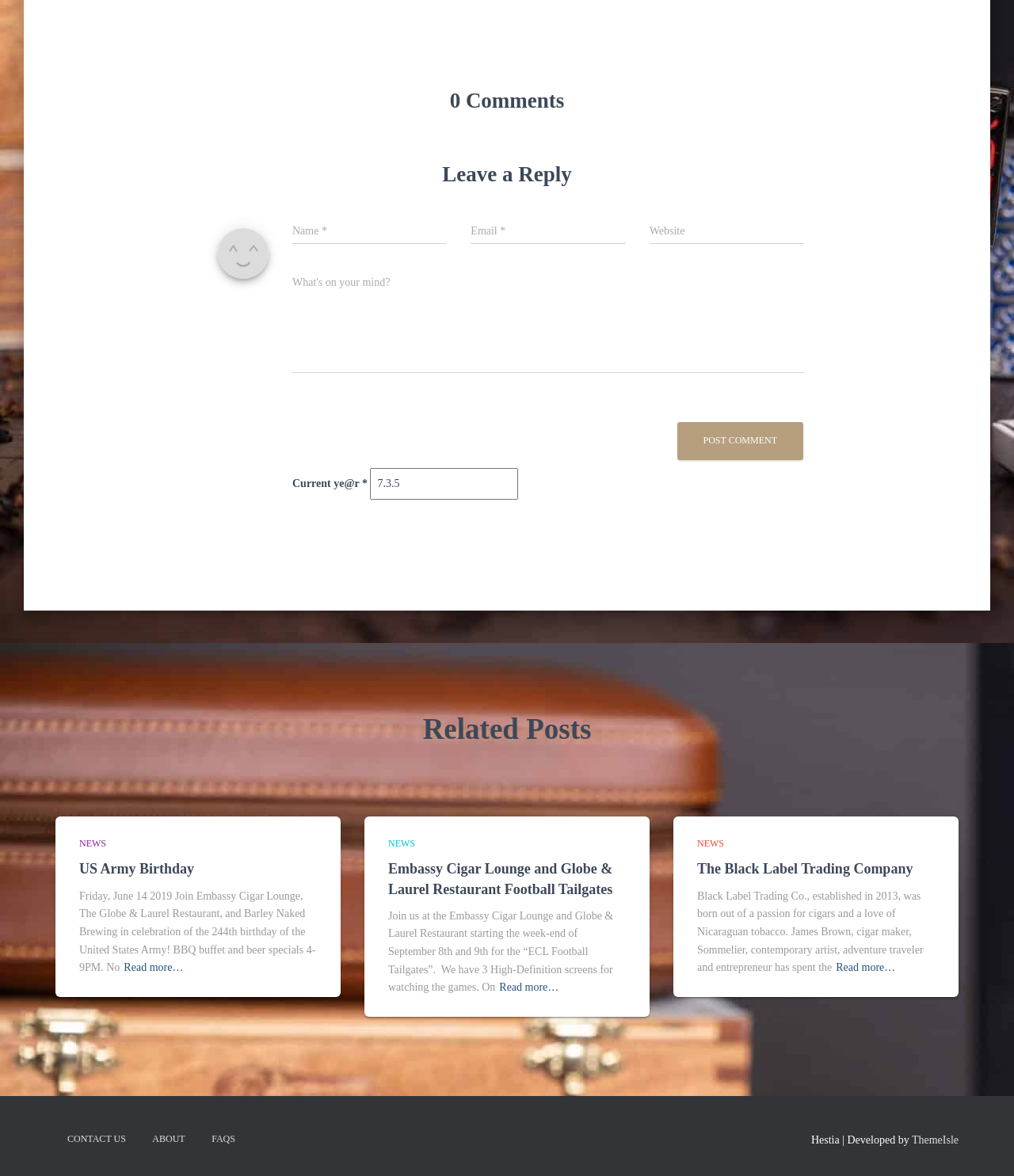Find and specify the bounding box coordinates that correspond to the clickable region for the instruction: "Read more about US Army Birthday".

[0.122, 0.816, 0.181, 0.831]